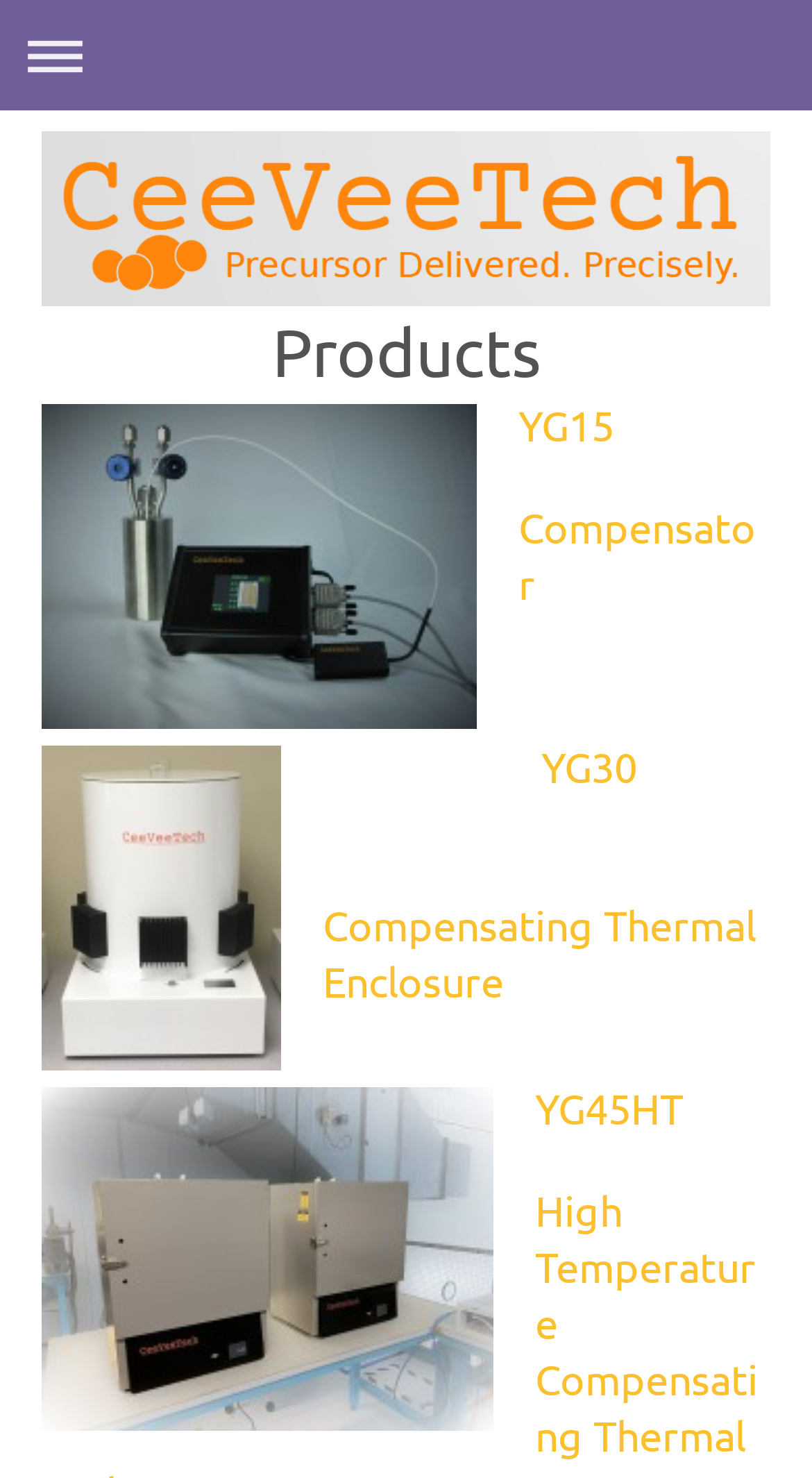What is the product listed below YG15?
Based on the image, provide a one-word or brief-phrase response.

Compensator